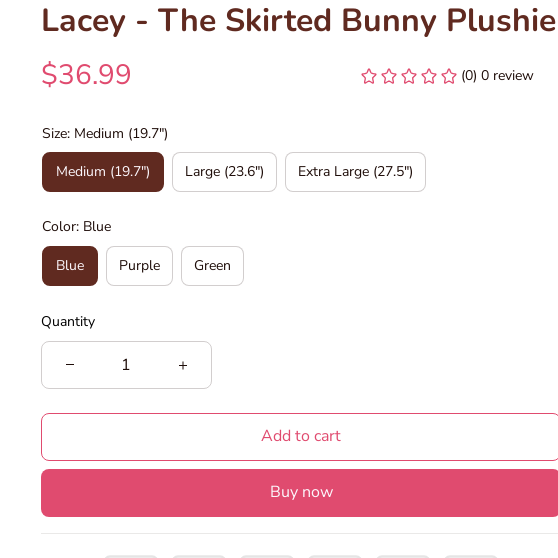How many color options are available for Lacey?
Look at the image and answer the question using a single word or phrase.

3